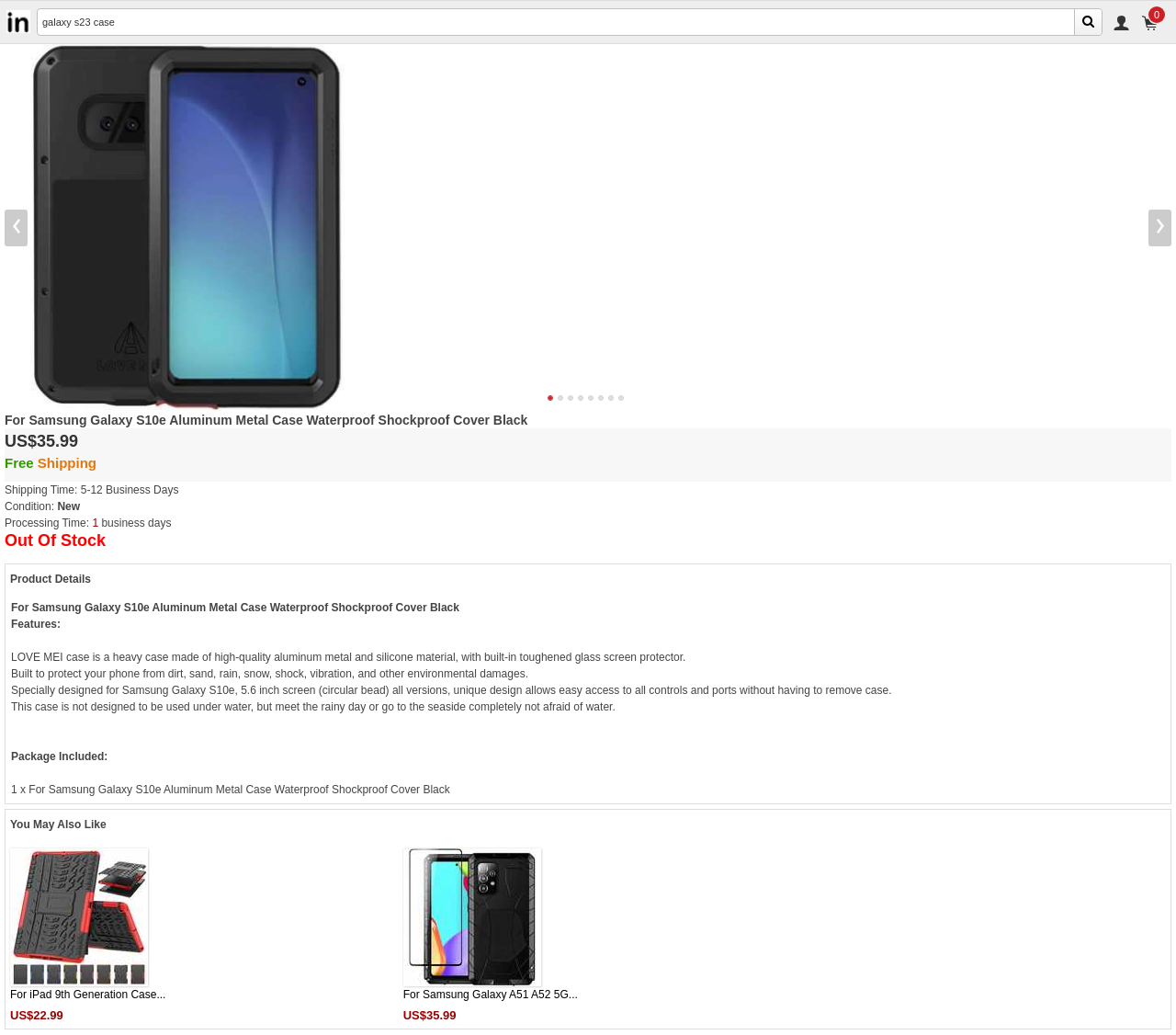Give a one-word or short phrase answer to the question: 
How many business days is the processing time?

business days